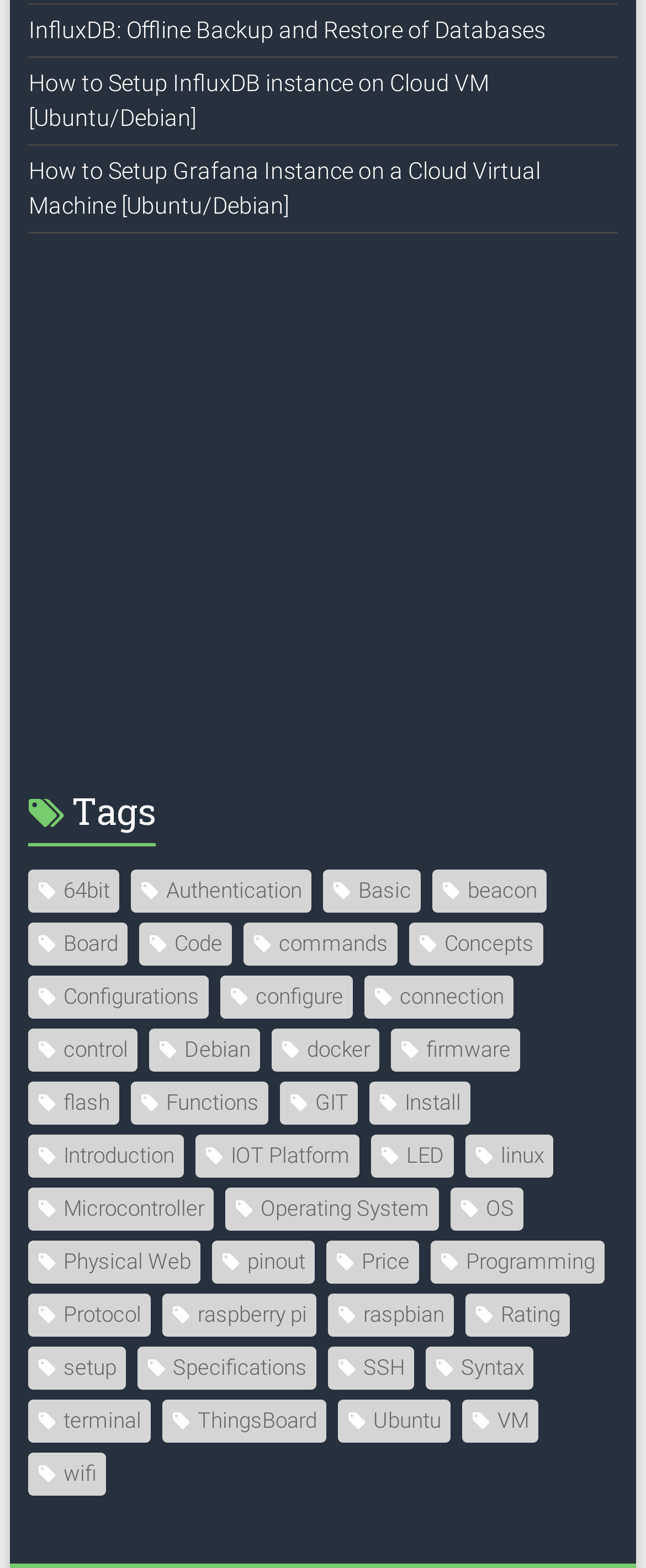Locate the bounding box of the UI element described in the following text: "Programming".

[0.667, 0.791, 0.936, 0.819]